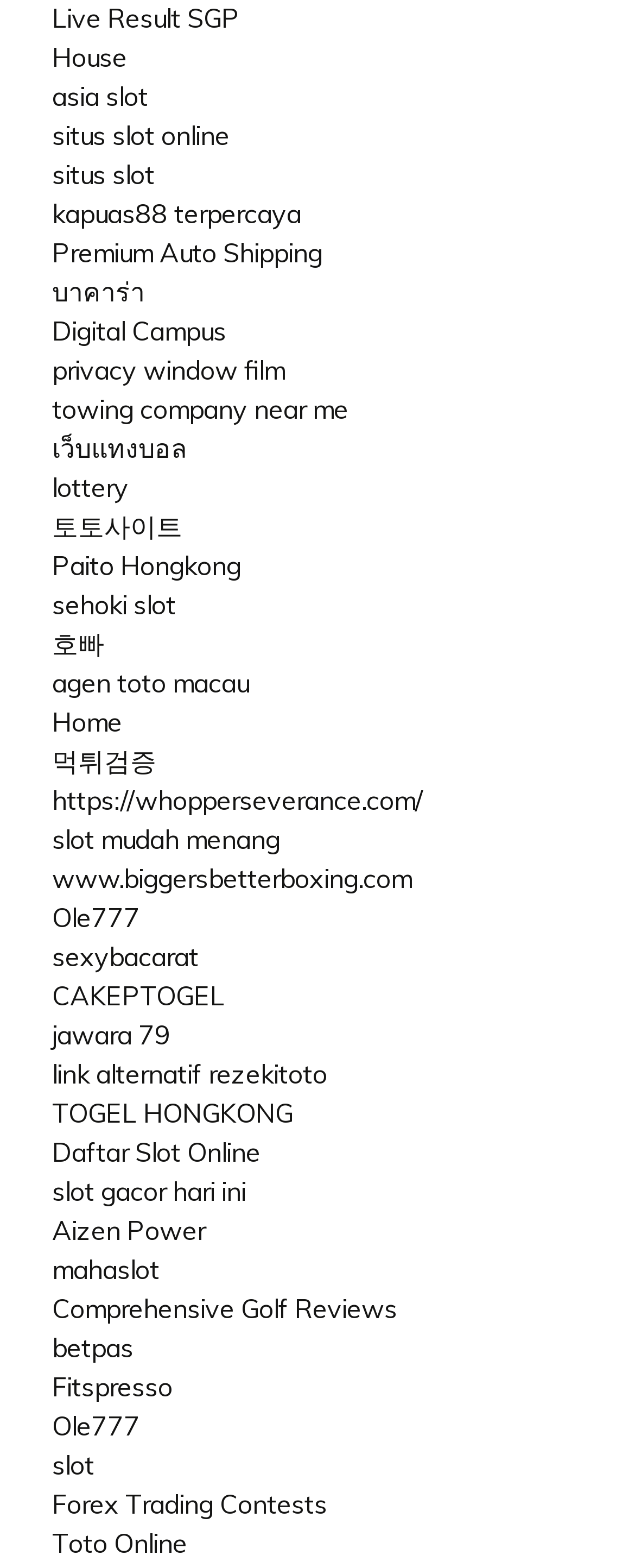Find the bounding box coordinates of the element I should click to carry out the following instruction: "Visit asia slot website".

[0.082, 0.05, 0.233, 0.071]